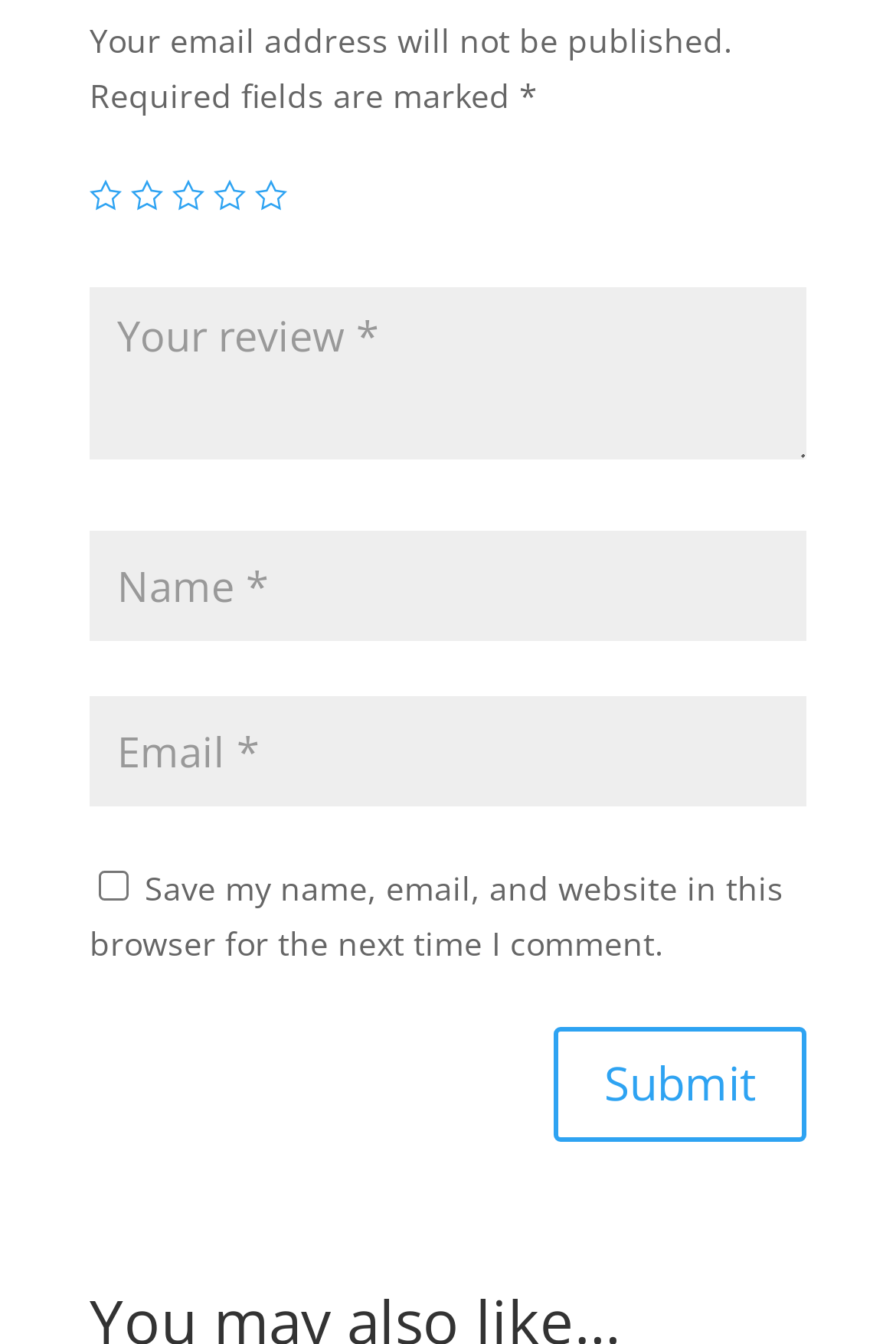Answer this question using a single word or a brief phrase:
What is required to submit a review?

Name, email, review